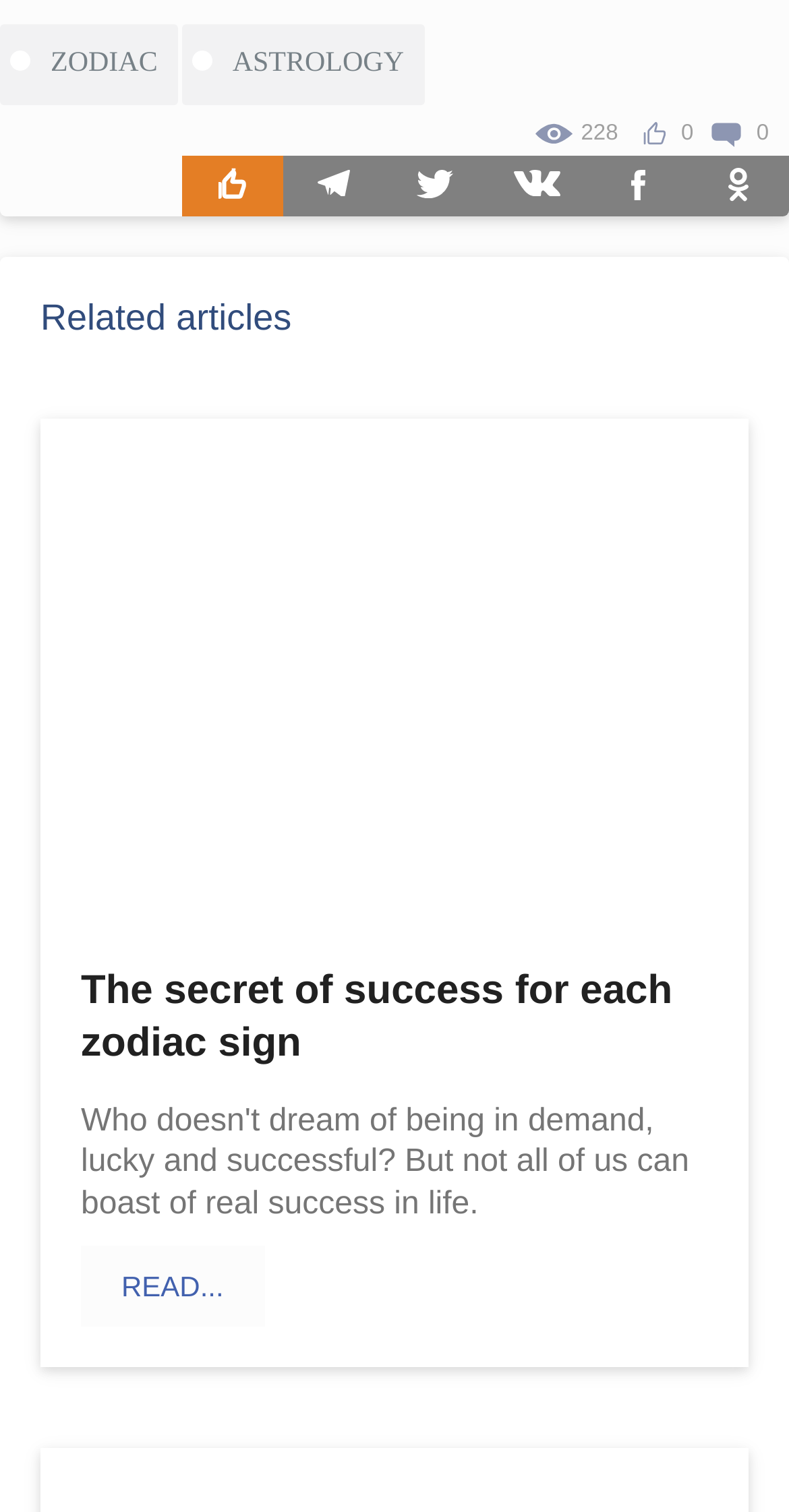What is the title of the section below the article?
Your answer should be a single word or phrase derived from the screenshot.

Related articles